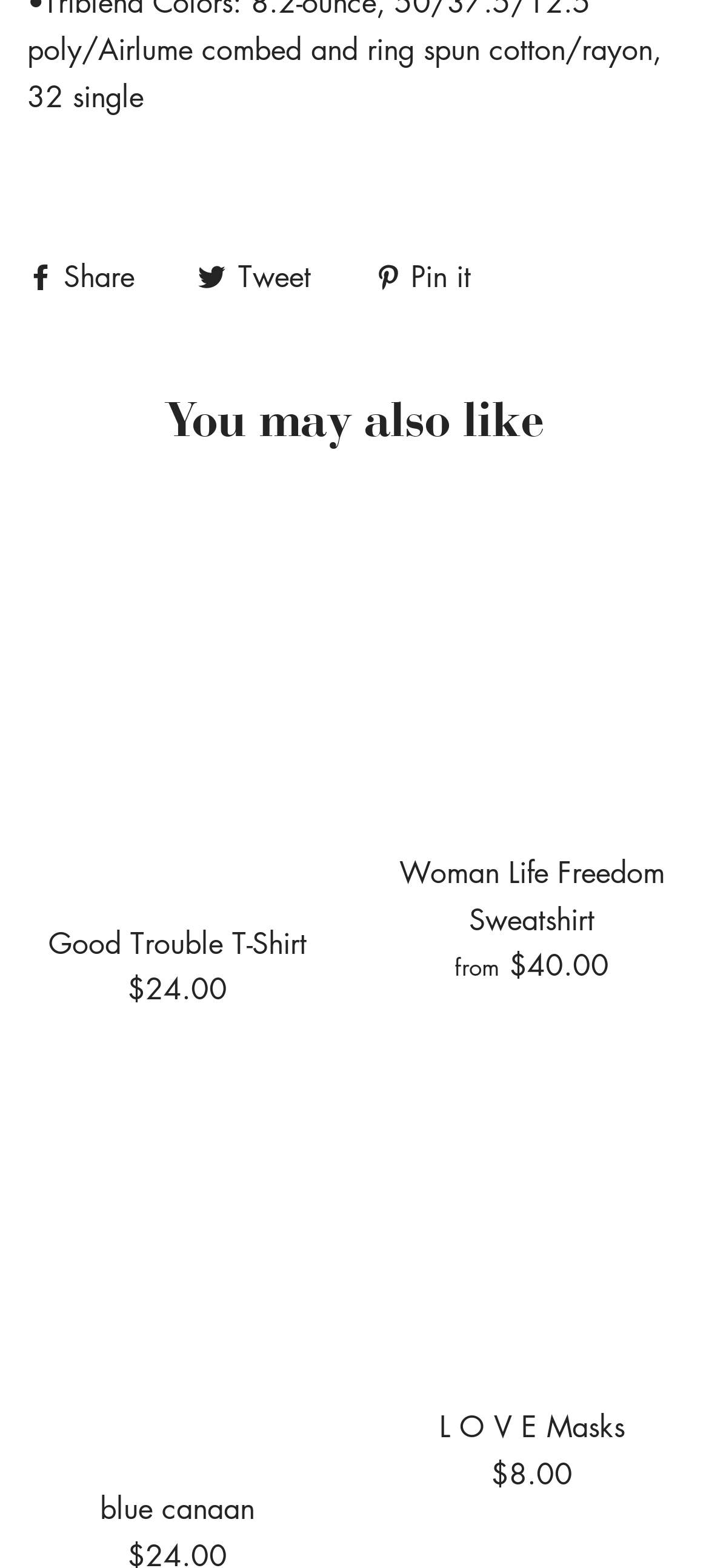Determine the bounding box for the HTML element described here: "title="Good Trouble T-Shirt"". The coordinates should be given as [left, top, right, bottom] with each number being a float between 0 and 1.

[0.038, 0.324, 0.462, 0.57]